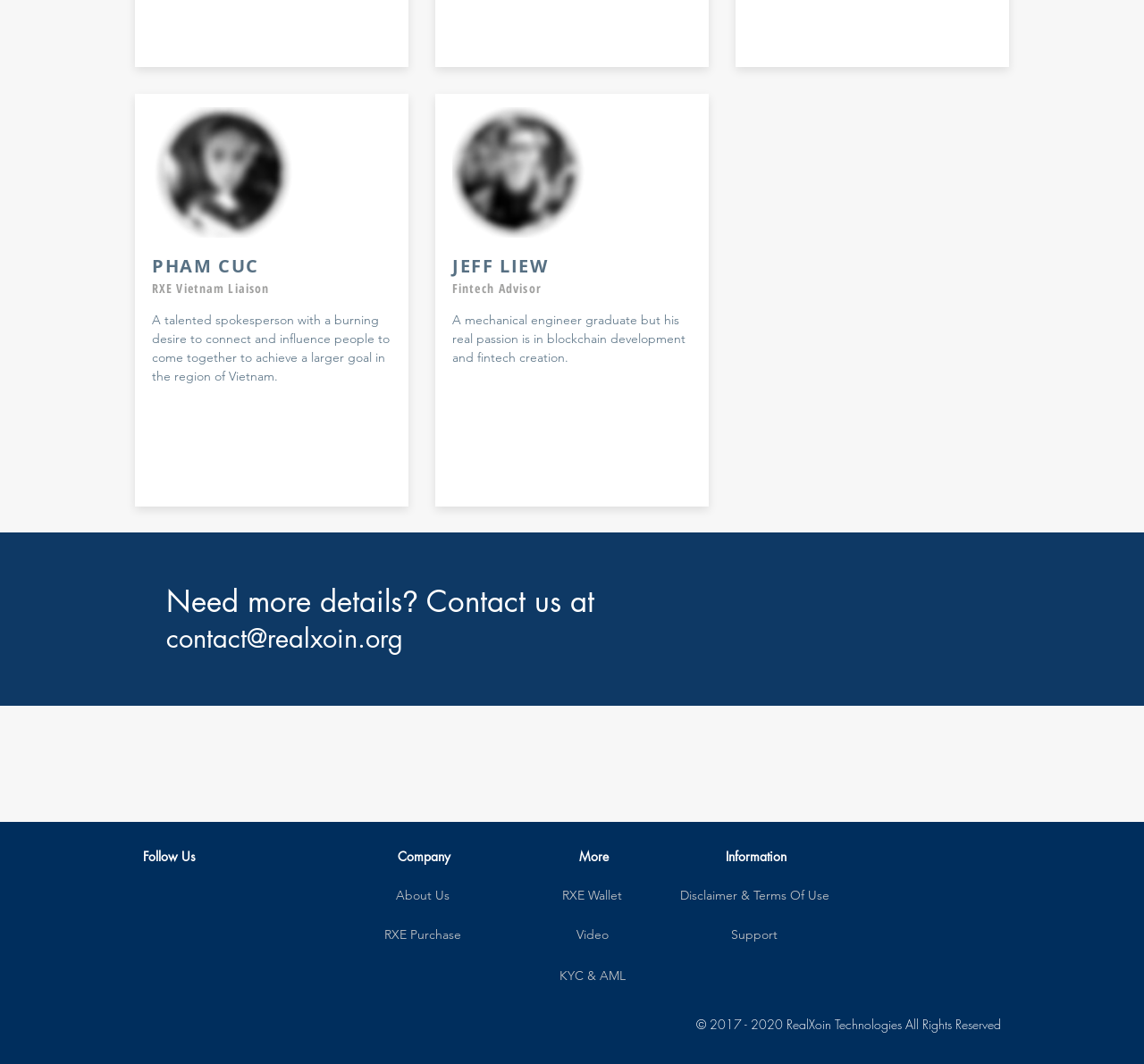Please answer the following question using a single word or phrase: 
What is the profession of JEFF LIEW?

Fintech Advisor